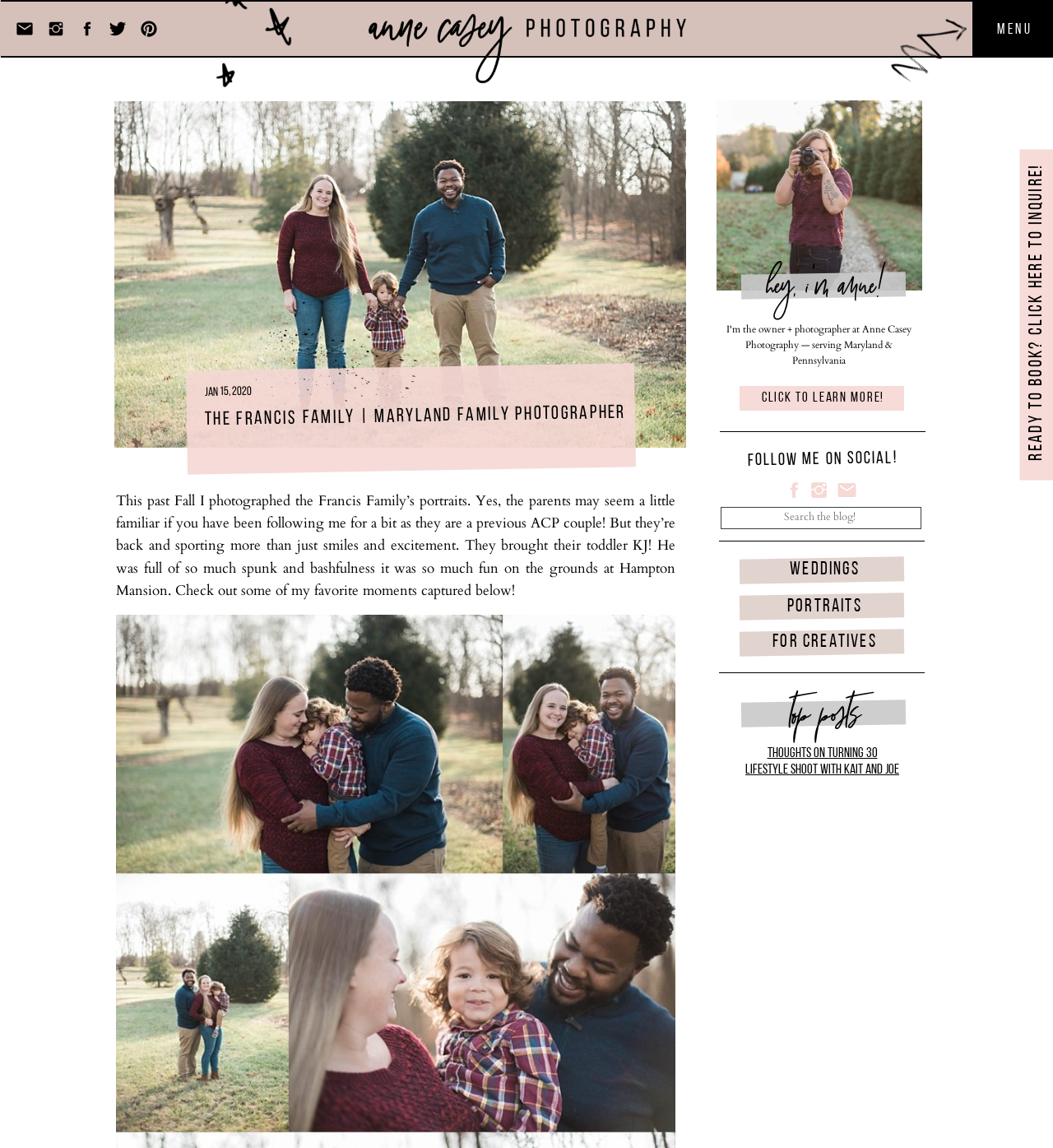Please provide a detailed answer to the question below based on the screenshot: 
What is the photographer's name?

The photographer's name is mentioned in the heading 'I'm the owner + photographer at Anne Casey Photography — serving Maryland & Pennsylvania' and also in the link 'hey, i'm anne!'.